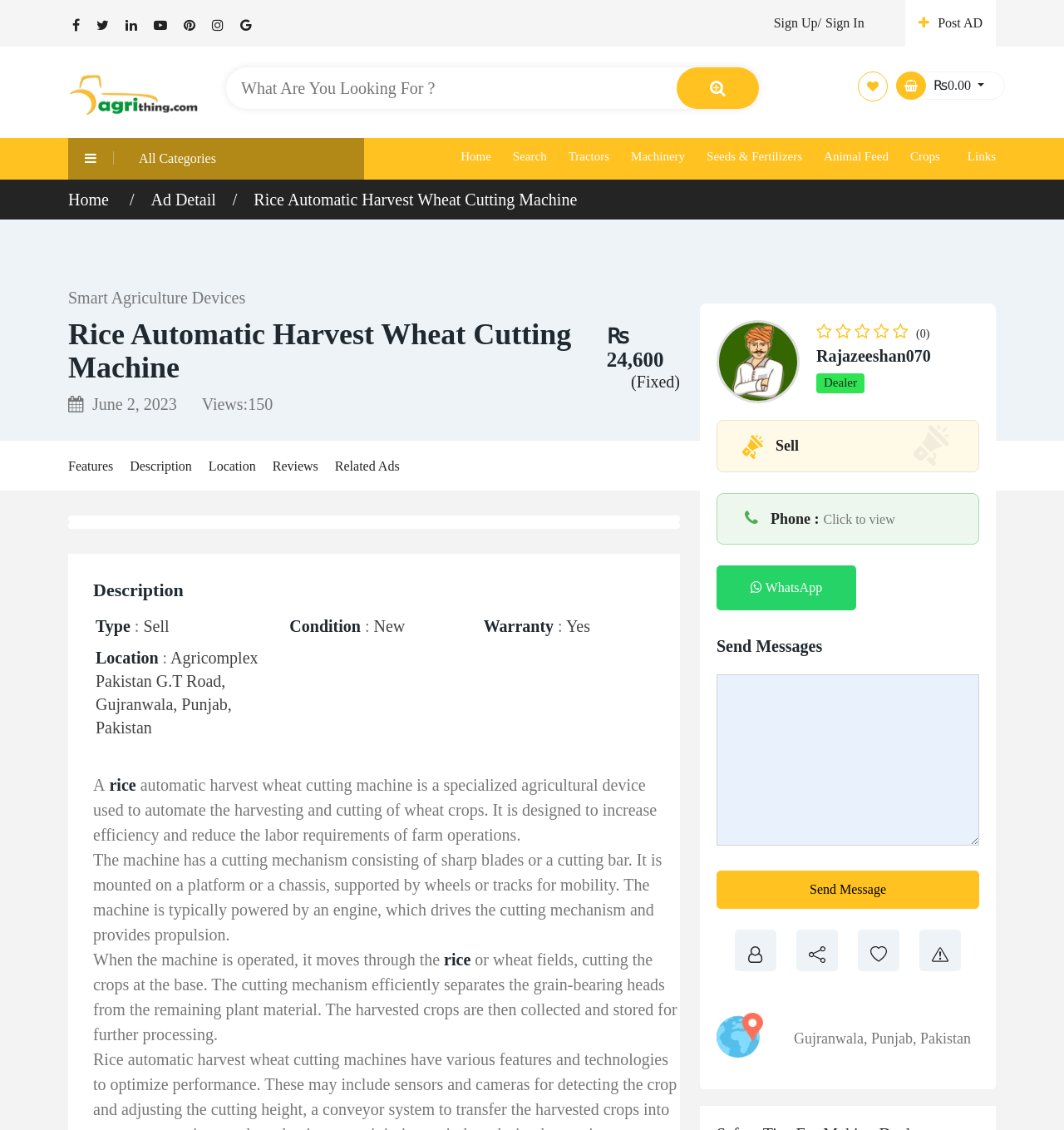Please indicate the bounding box coordinates for the clickable area to complete the following task: "Click the Therapists-logo link". The coordinates should be specified as four float numbers between 0 and 1, i.e., [left, top, right, bottom].

None